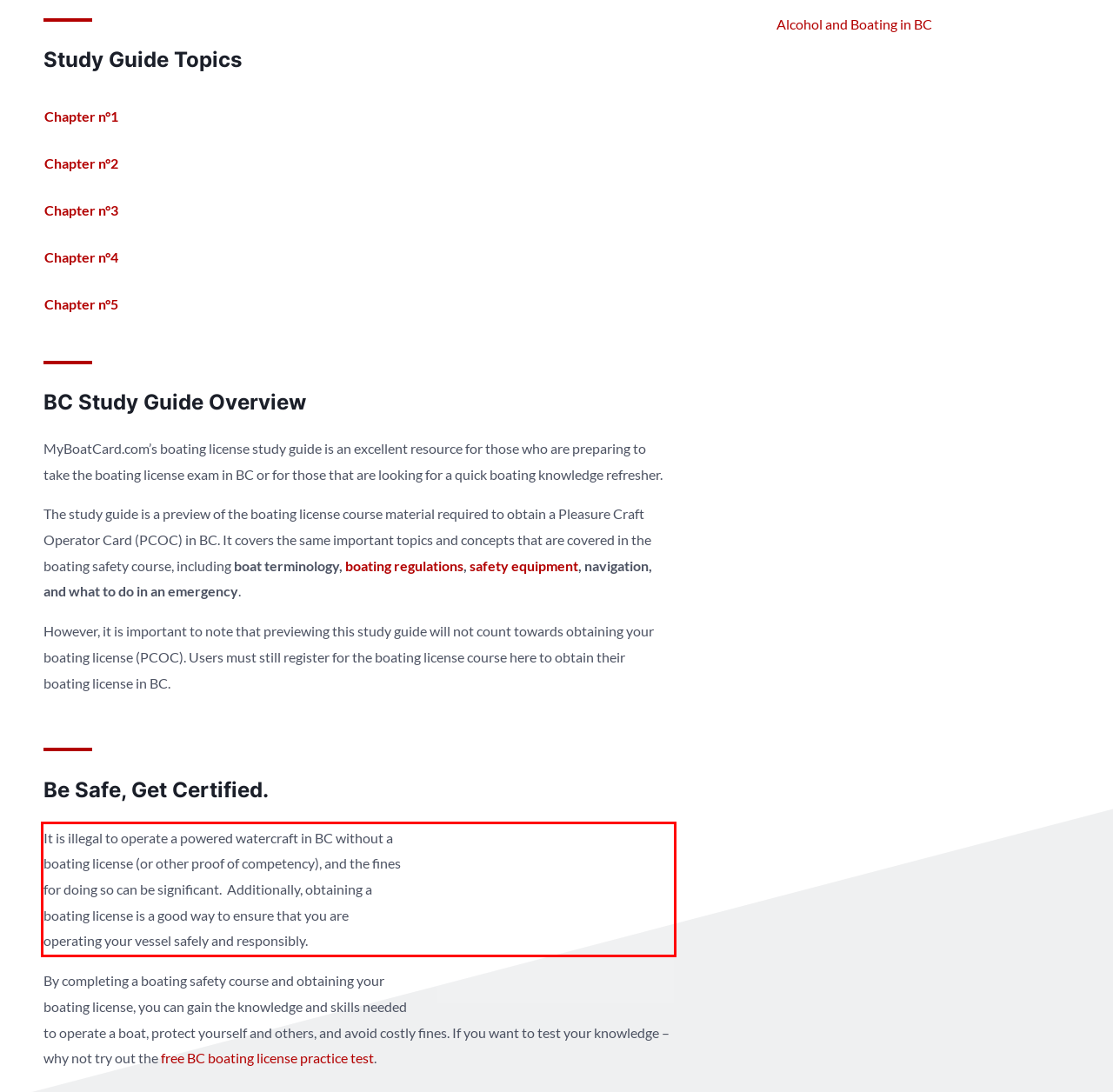Examine the screenshot of the webpage, locate the red bounding box, and generate the text contained within it.

It is illegal to operate a powered watercraft in BC without a boating license (or other proof of competency), and the fines for doing so can be significant. Additionally, obtaining a boating license is a good way to ensure that you are operating your vessel safely and responsibly.